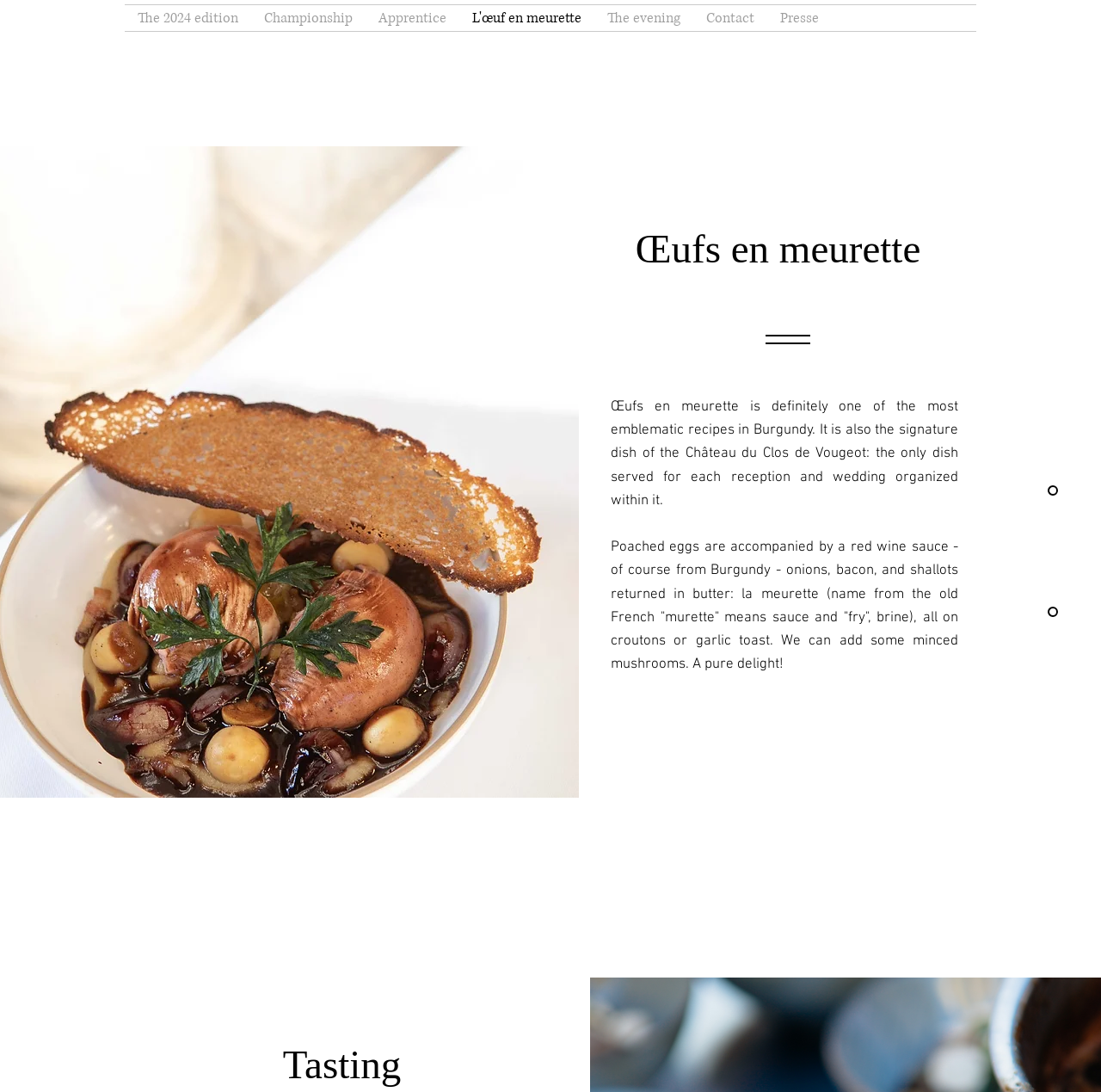Specify the bounding box coordinates of the area to click in order to execute this command: 'View the activities'. The coordinates should consist of four float numbers ranging from 0 to 1, and should be formatted as [left, top, right, bottom].

[0.874, 0.442, 0.961, 0.456]